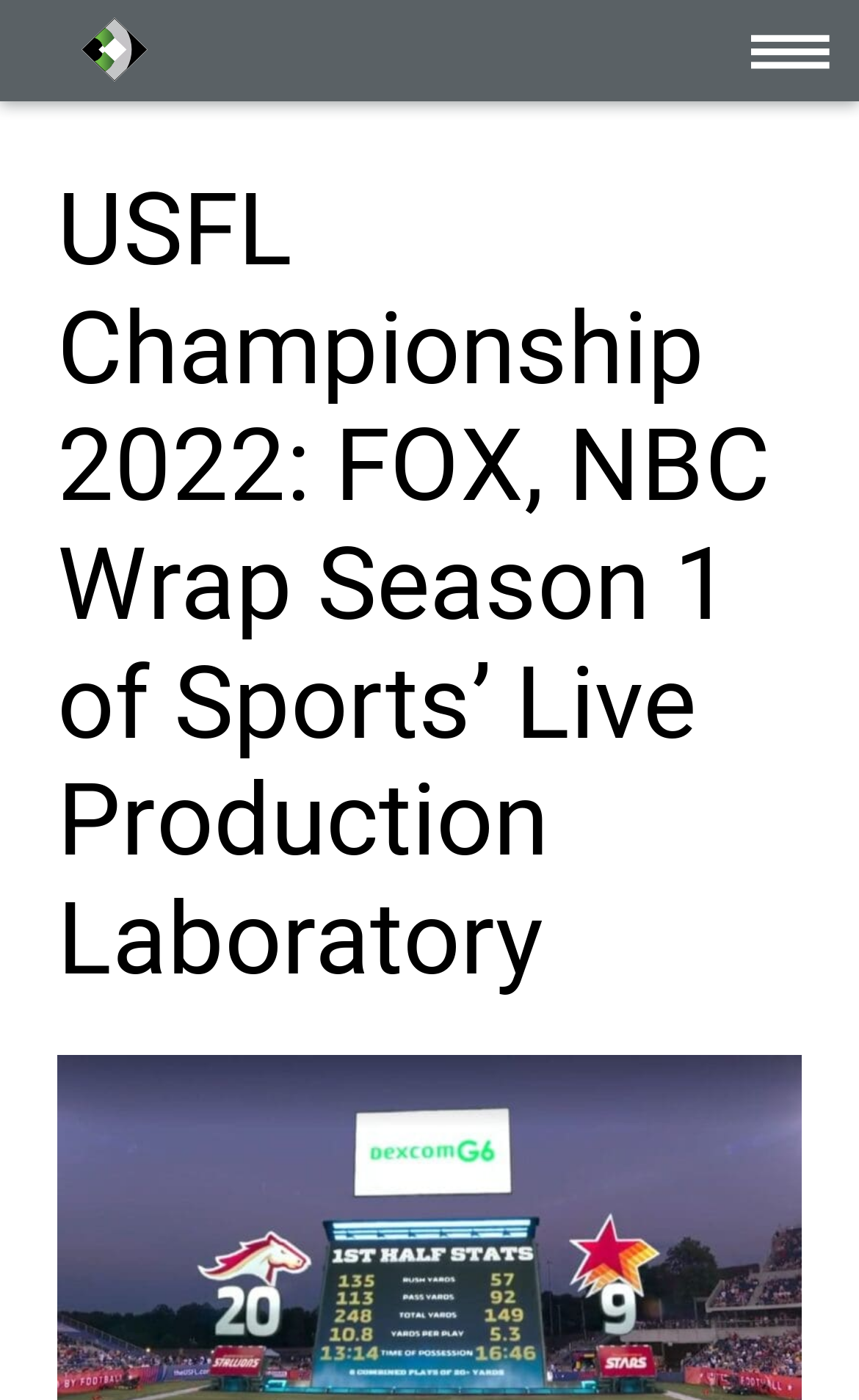Identify and extract the main heading from the webpage.

USFL Championship 2022: FOX, NBC Wrap Season 1 of Sports’ Live Production Laboratory